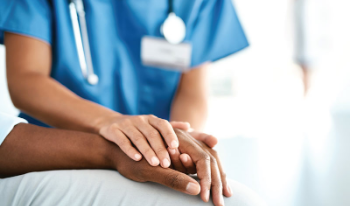Answer the question in a single word or phrase:
What is the tone of the background in the image?

Soft-focus